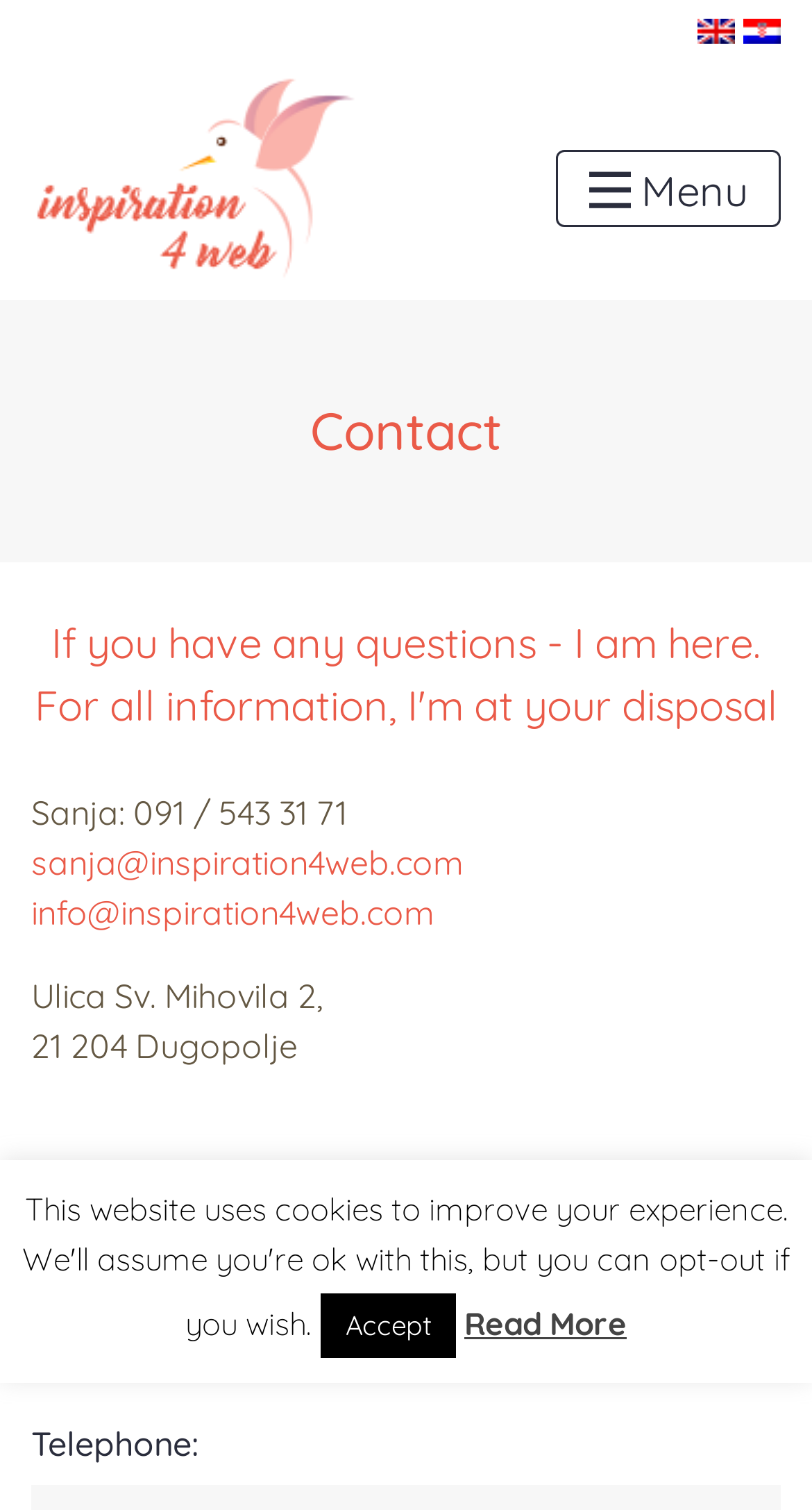Please find the bounding box coordinates of the element's region to be clicked to carry out this instruction: "Select English language".

[0.859, 0.006, 0.905, 0.032]